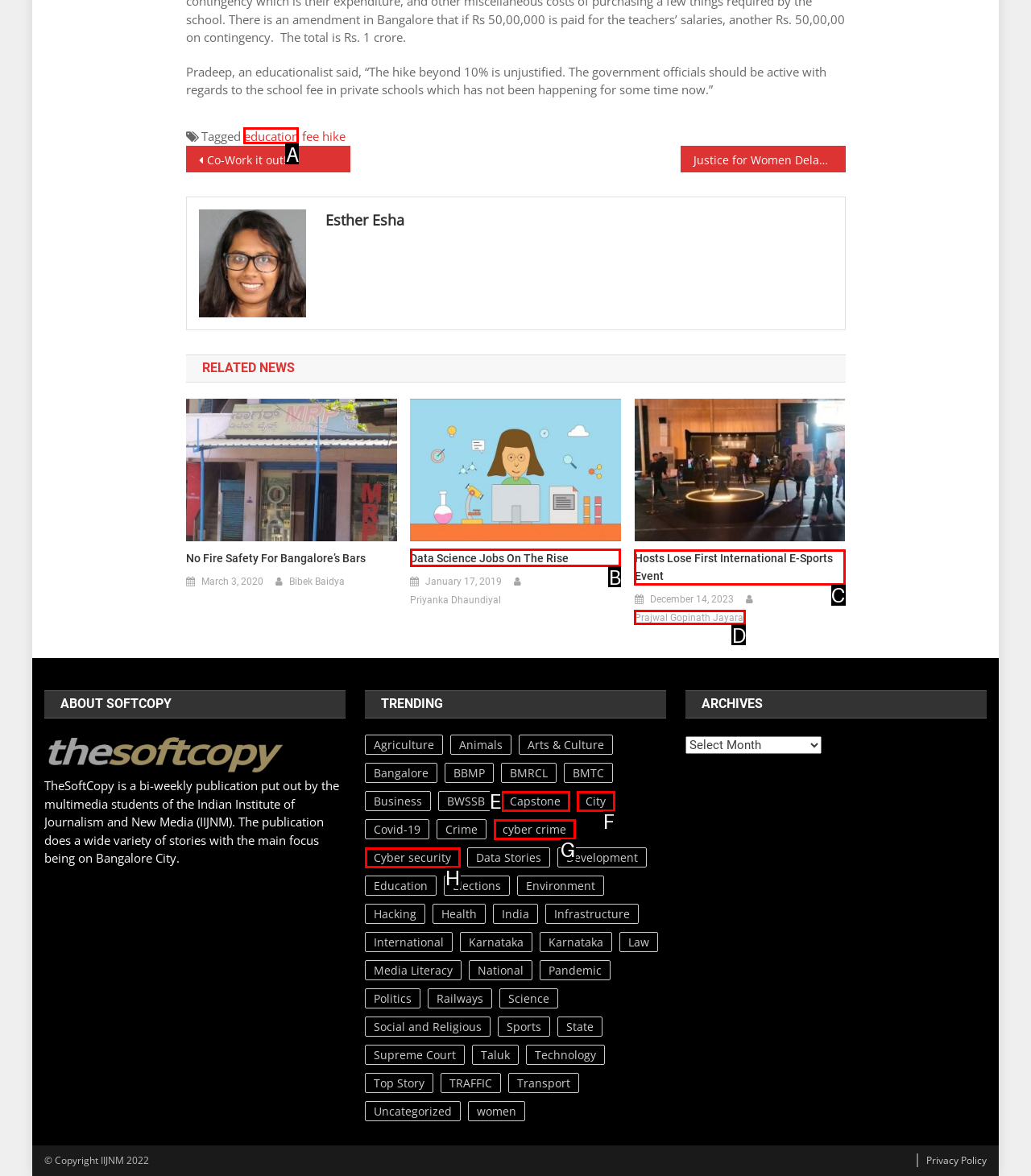For the task: Click on the link 'Data Science Jobs On The Rise', specify the letter of the option that should be clicked. Answer with the letter only.

B